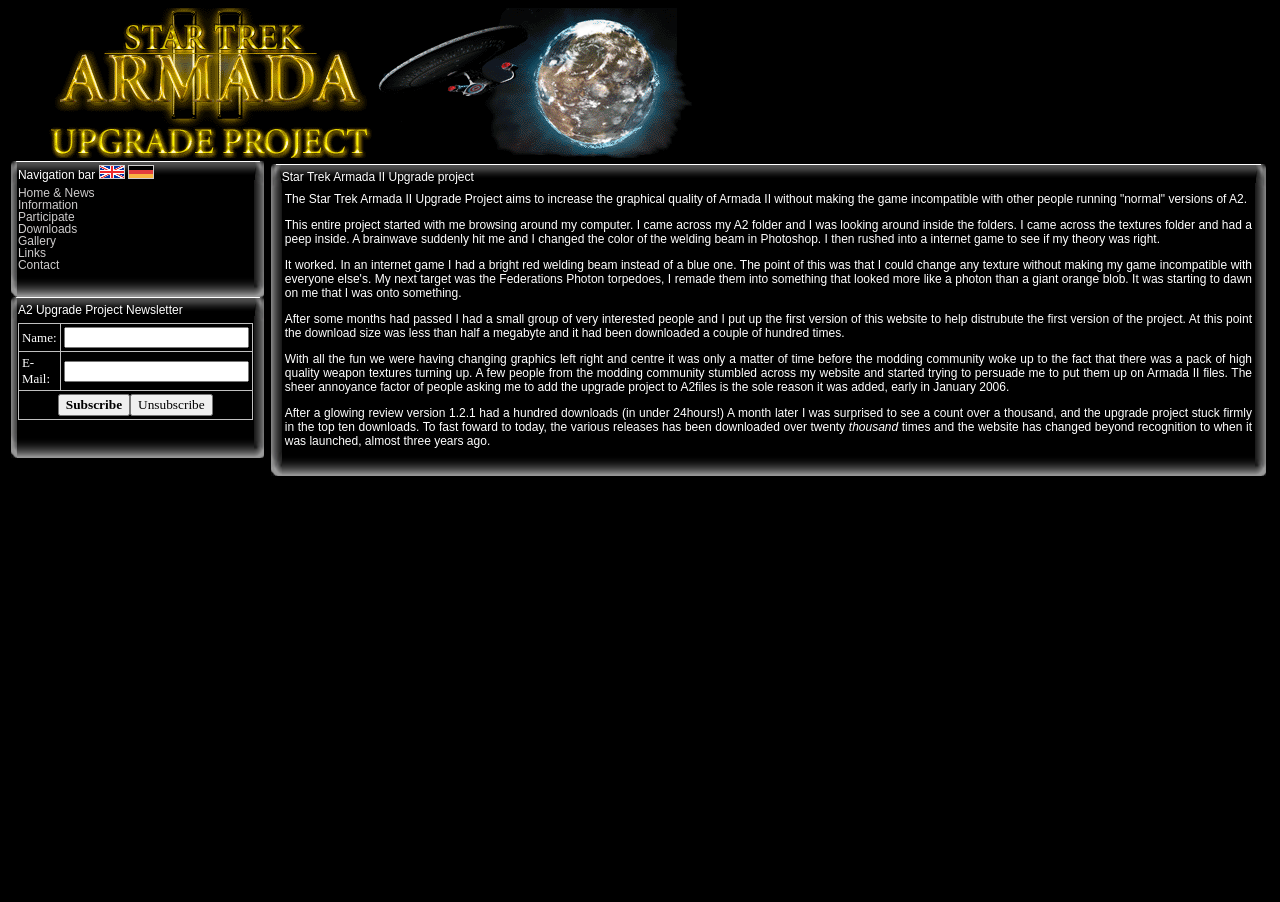Respond to the question with just a single word or phrase: 
What was the initial download size of the project?

Less than half a megabyte